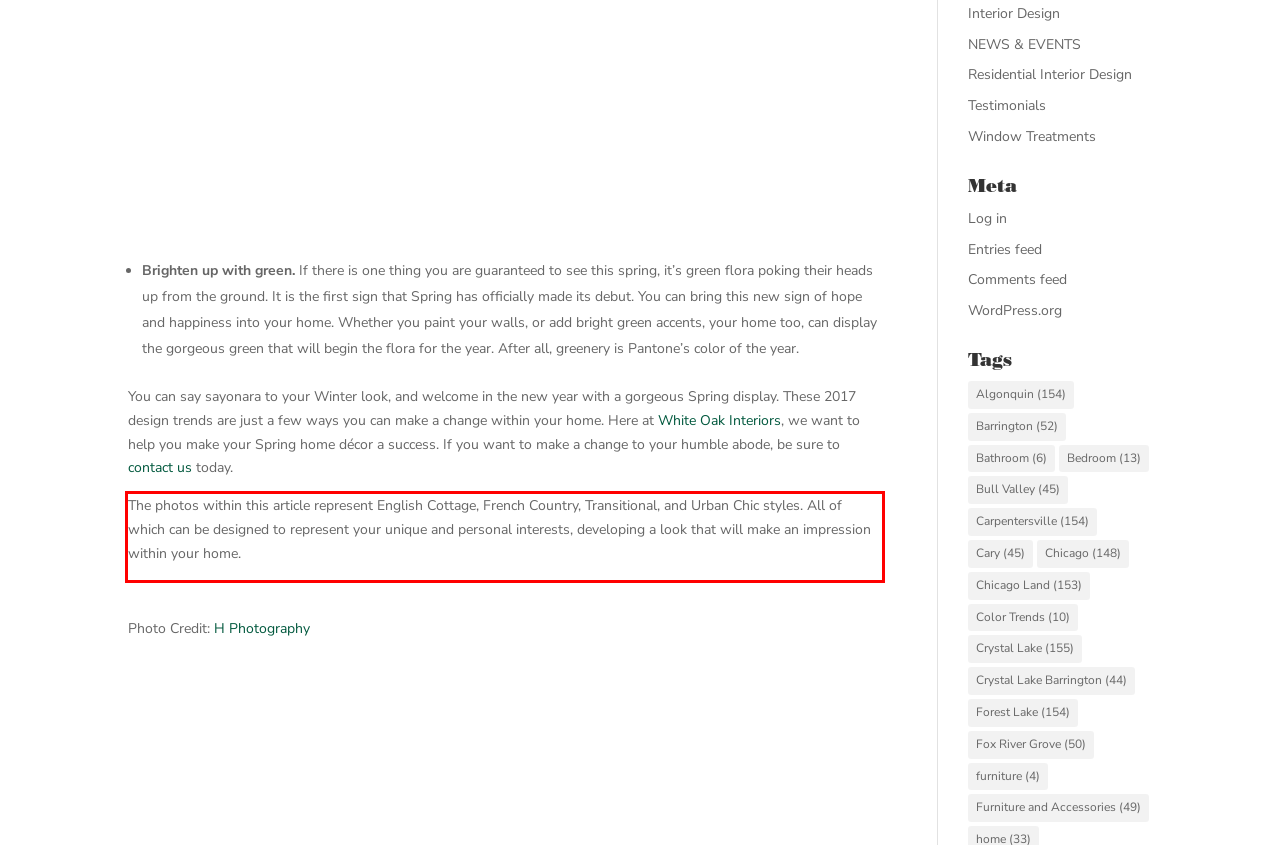There is a screenshot of a webpage with a red bounding box around a UI element. Please use OCR to extract the text within the red bounding box.

The photos within this article represent English Cottage, French Country, Transitional, and Urban Chic styles. All of which can be designed to represent your unique and personal interests, developing a look that will make an impression within your home.